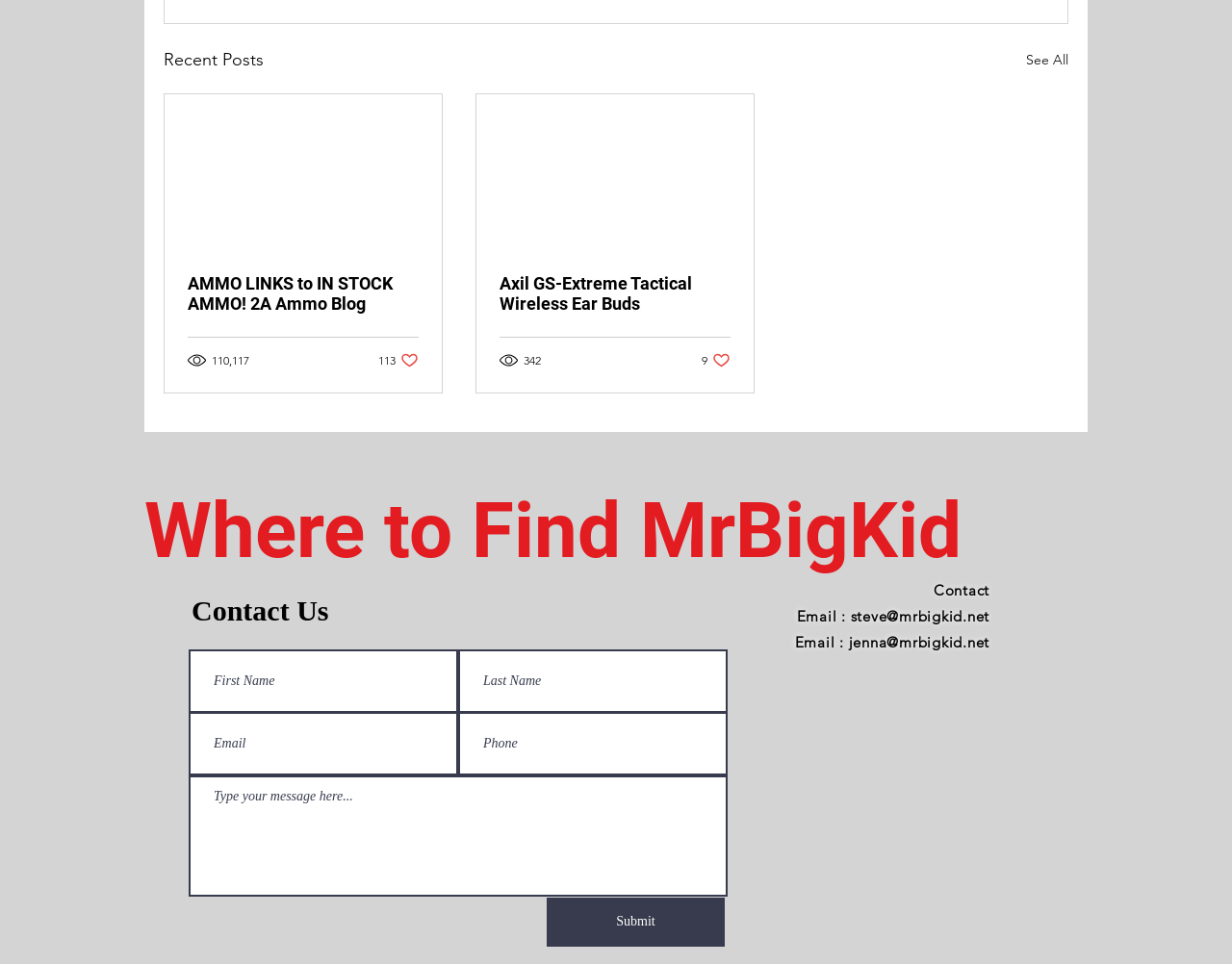Identify the bounding box coordinates for the UI element described as: "See All". The coordinates should be provided as four floats between 0 and 1: [left, top, right, bottom].

[0.833, 0.048, 0.867, 0.076]